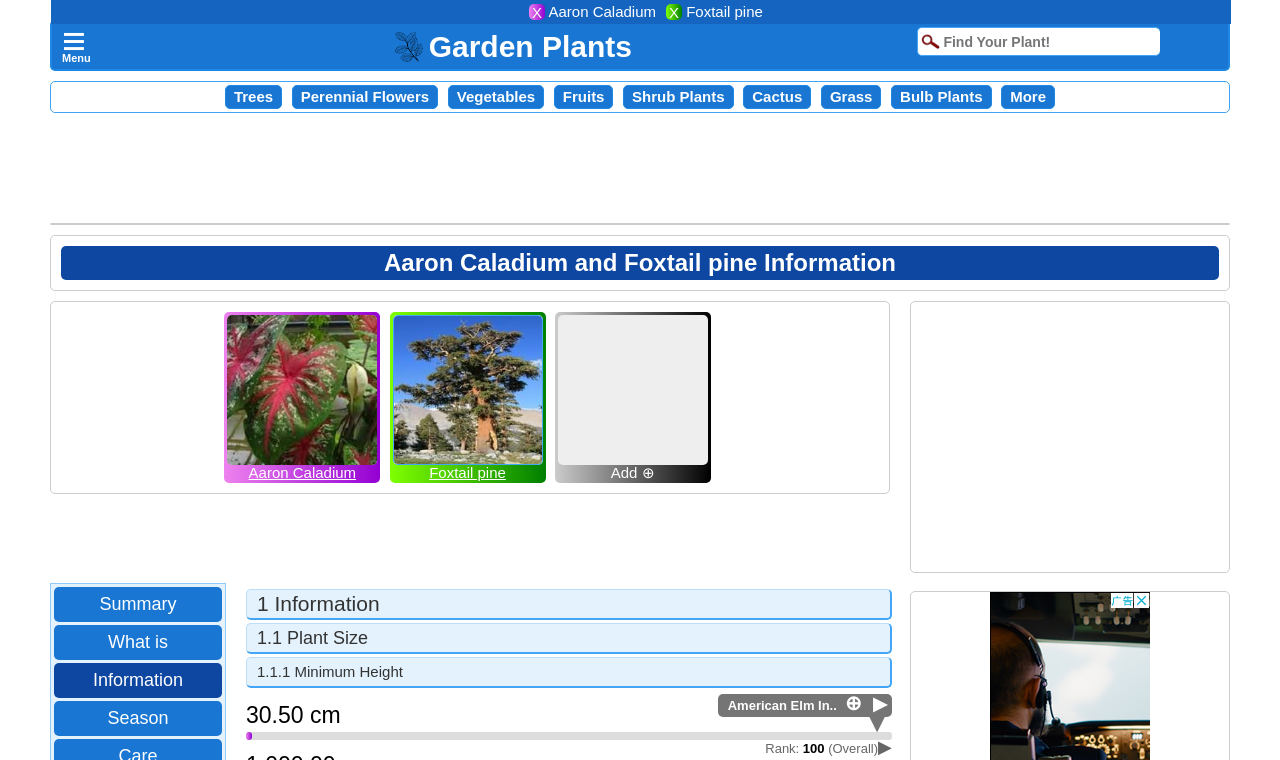Articulate a complete and detailed caption of the webpage elements.

This webpage is a plant comparison platform, specifically comparing Aaron Caladium and Foxtail pine. At the top right corner, there is a close button '×' and a menu icon '≡'. Below the menu icon, there is a link to "Garden Plants Comparison Image" with an accompanying image. 

On the left side, there are several links to different plant categories, including Trees, Perennial Flowers, Vegetables, Fruits, Shrub Plants, Cactus, Grass, and Bulb Plants, with a "Show More Category" button at the bottom. 

In the middle of the page, there is a search bar with a placeholder text "Find Your Plant!" and two buttons to remove Aaron Caladium and Foxtail pine from the comparison. 

Below the search bar, there is a heading "Aaron Caladium and Foxtail pine Information" followed by two images and links to the respective plant names. There is also an "Add To Compare" button with a '+' icon.

On the right side, there are two advertisements, one above the other. 

Further down, there are links to different sections, including "Summary", "What is", "Information", and "Season". Below these links, there is a table comparing the plant sizes, with specific information about the minimum height of Aaron Caladium. 

At the bottom of the page, there is a section comparing Aaron Caladium with American Elm, with an option to add American Elm to the comparison. The page also displays the rank of Aaron Caladium, with an overall score of 100.